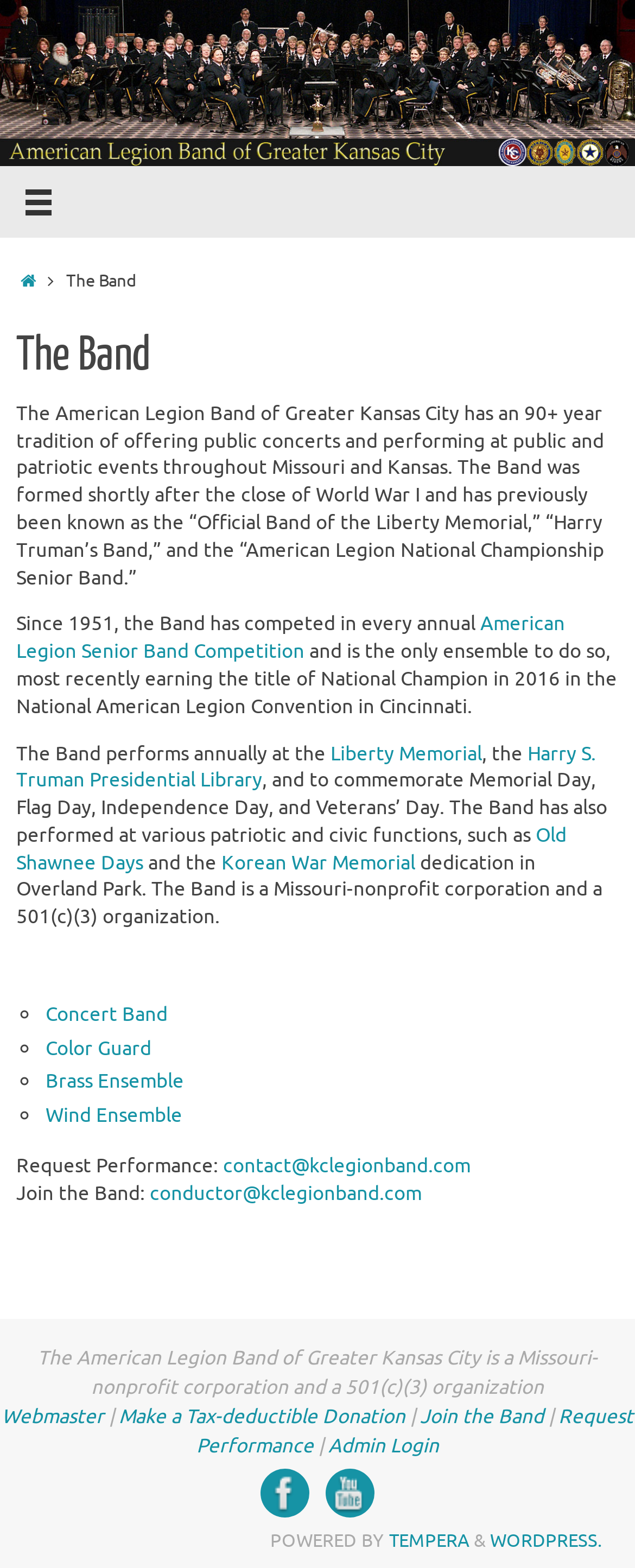Identify the bounding box coordinates of the part that should be clicked to carry out this instruction: "Click the Facebook link".

[0.41, 0.936, 0.487, 0.967]